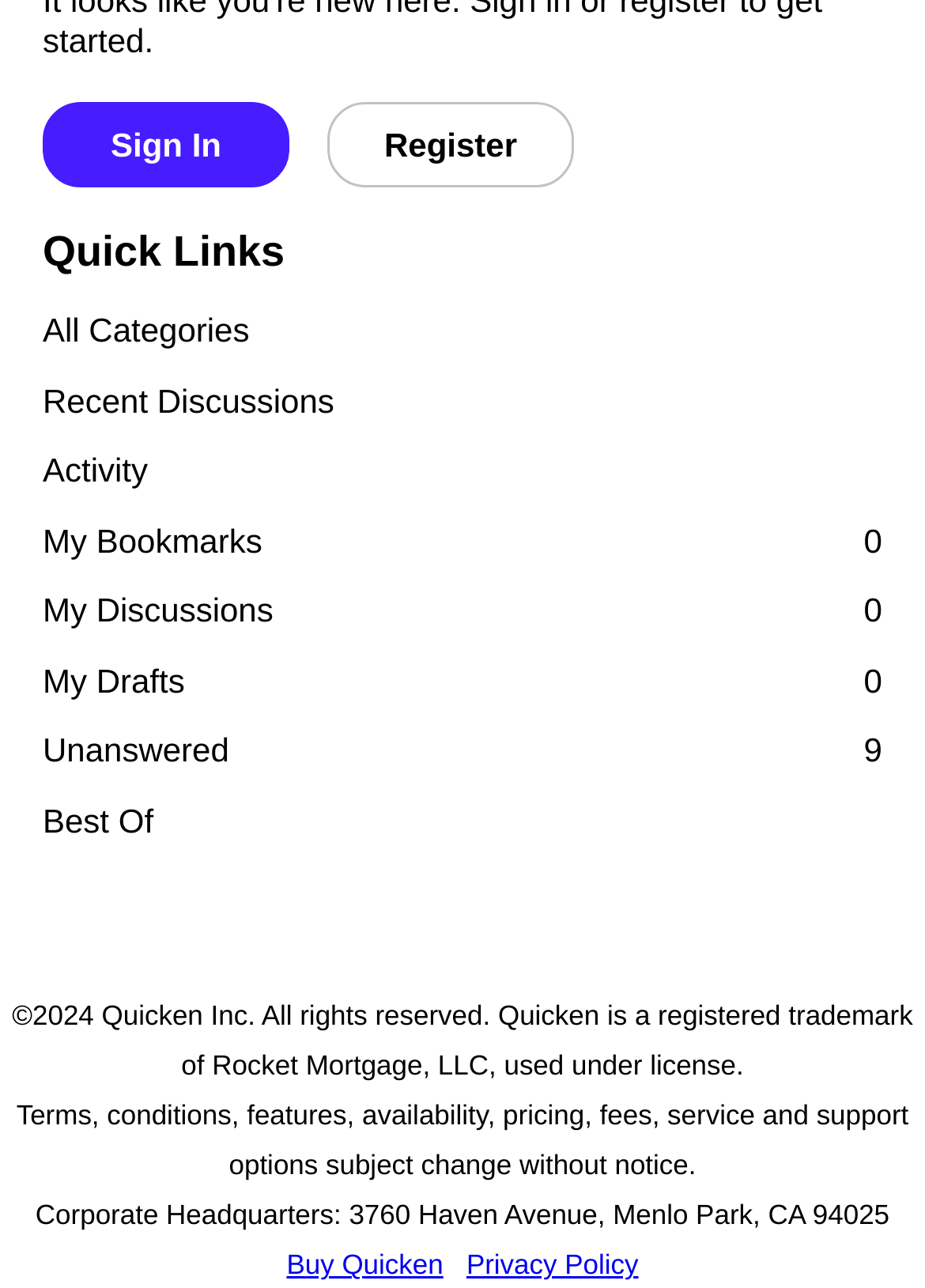Bounding box coordinates must be specified in the format (top-left x, top-left y, bottom-right x, bottom-right y). All values should be floating point numbers between 0 and 1. What are the bounding box coordinates of the UI element described as: Unanswered9

[0.046, 0.557, 0.954, 0.611]